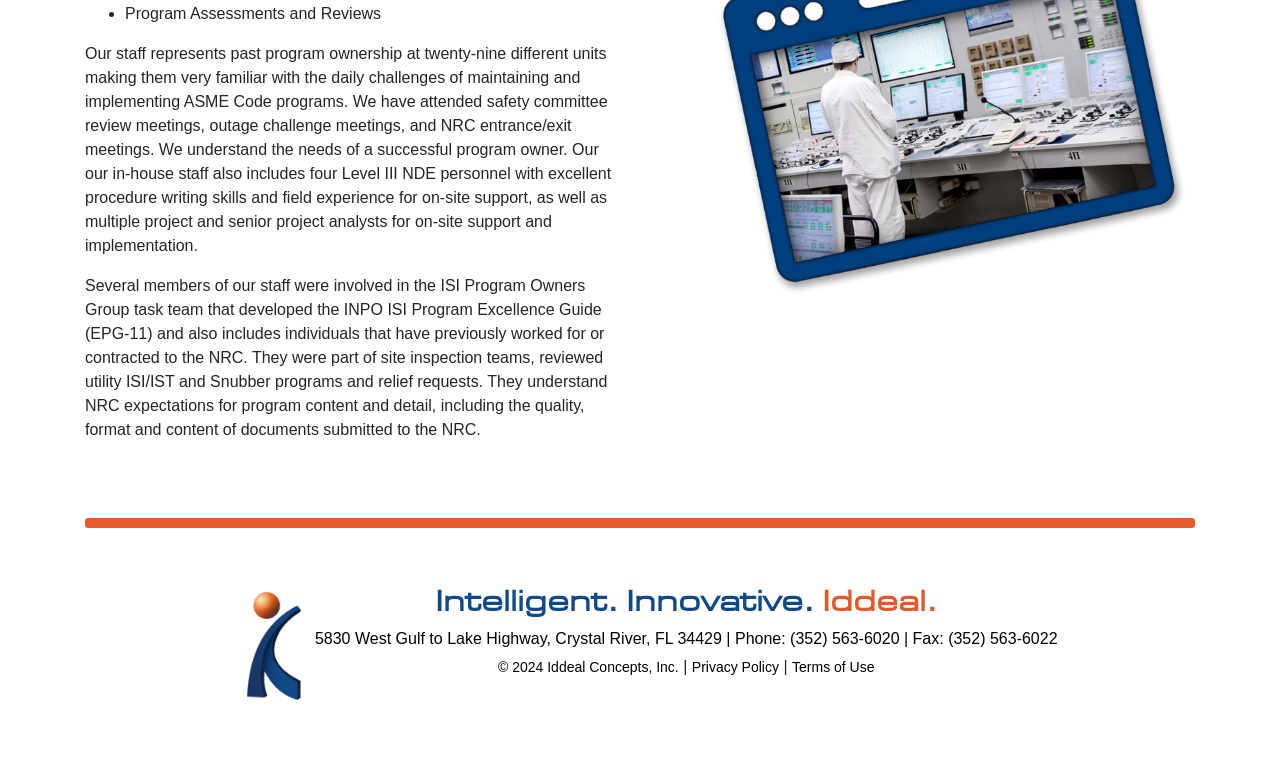What is the name of the guide developed by the ISI Program Owners Group task team?
From the image, respond using a single word or phrase.

INPO ISI Program Excellence Guide (EPG-11)